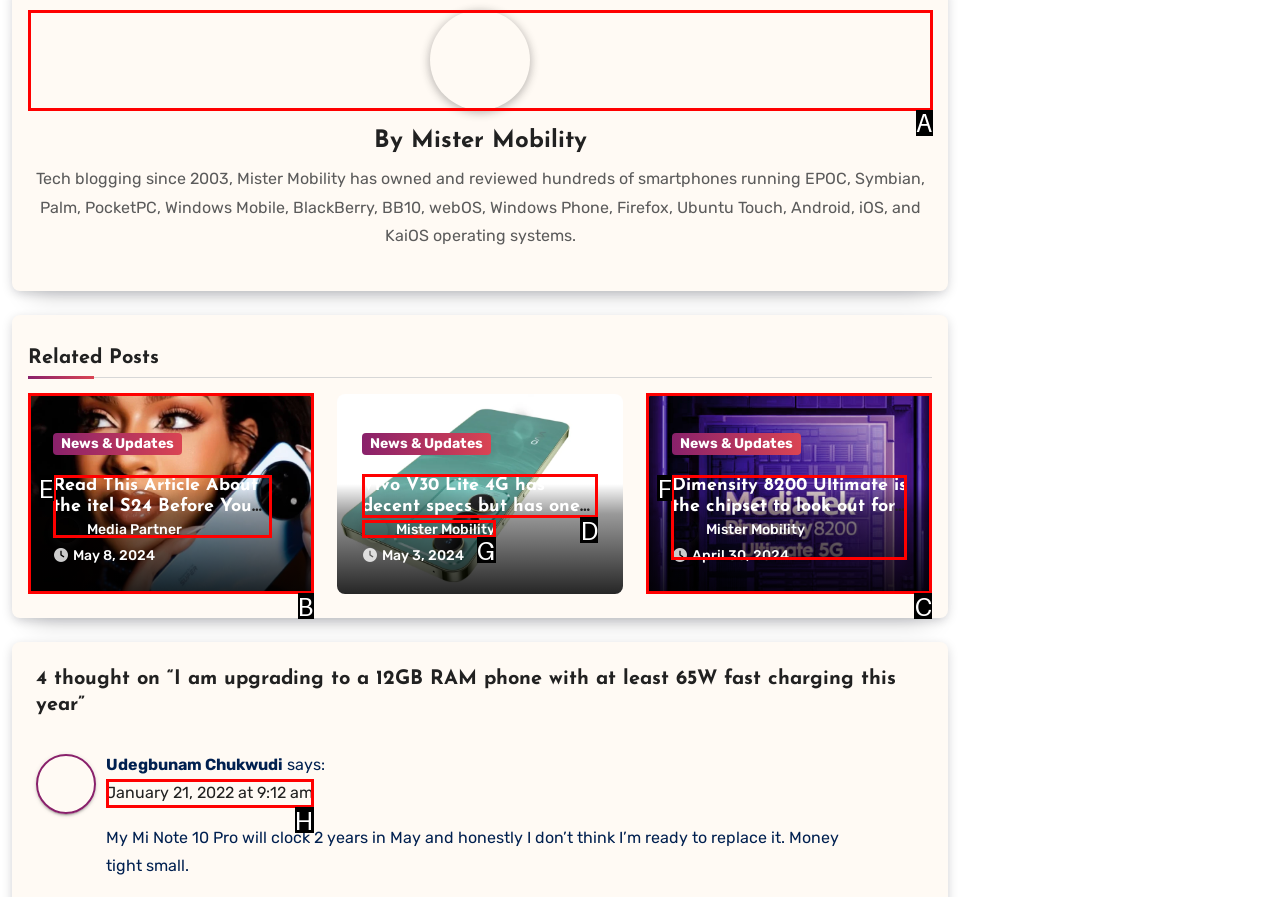From the given options, tell me which letter should be clicked to complete this task: View the 'Vivo V30 Lite 4G has decent specs but has one key feature I’m wary of' article
Answer with the letter only.

D